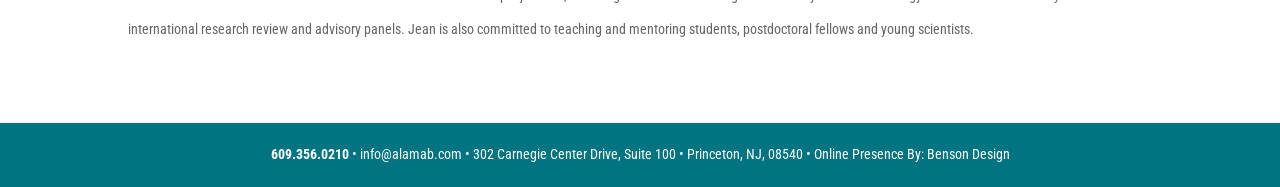Provide the bounding box coordinates in the format (top-left x, top-left y, bottom-right x, bottom-right y). All values are floating point numbers between 0 and 1. Determine the bounding box coordinate of the UI element described as: Benson Design

[0.724, 0.783, 0.789, 0.868]